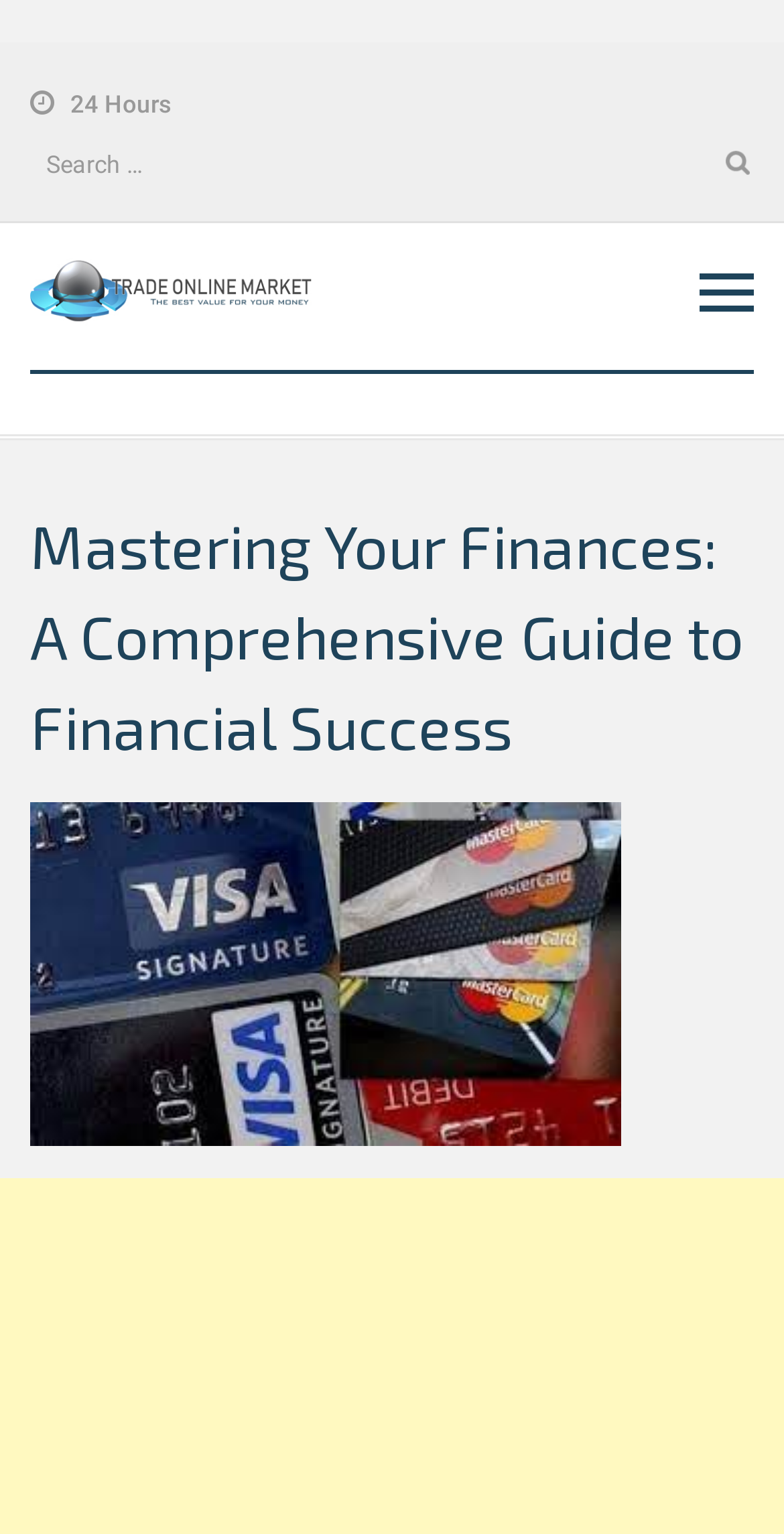From the screenshot, find the bounding box of the UI element matching this description: "alt="Trade Online Market"". Supply the bounding box coordinates in the form [left, top, right, bottom], each a float between 0 and 1.

[0.038, 0.165, 0.962, 0.222]